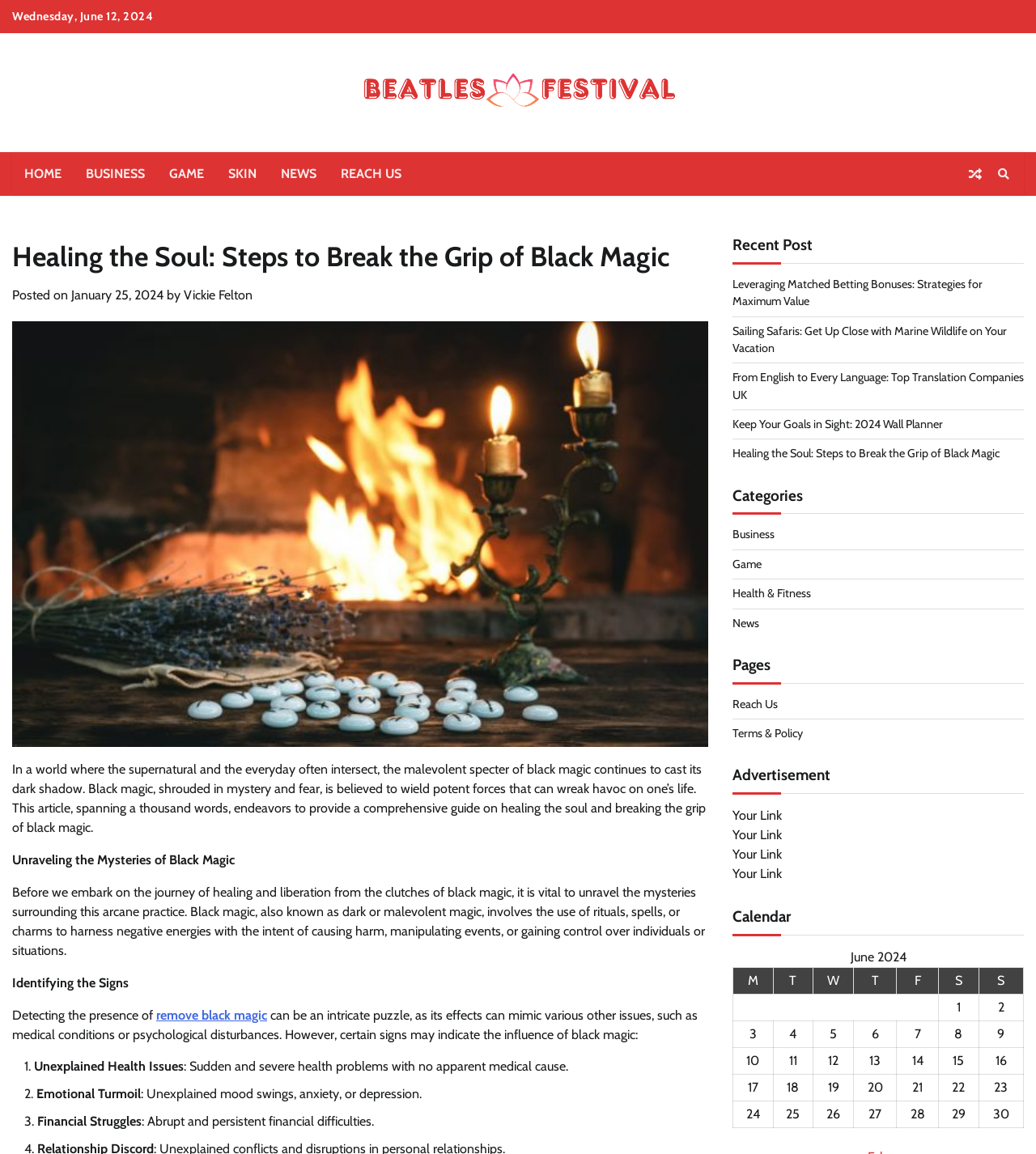Determine the bounding box coordinates (top-left x, top-left y, bottom-right x, bottom-right y) of the UI element described in the following text: Skin

[0.209, 0.132, 0.259, 0.17]